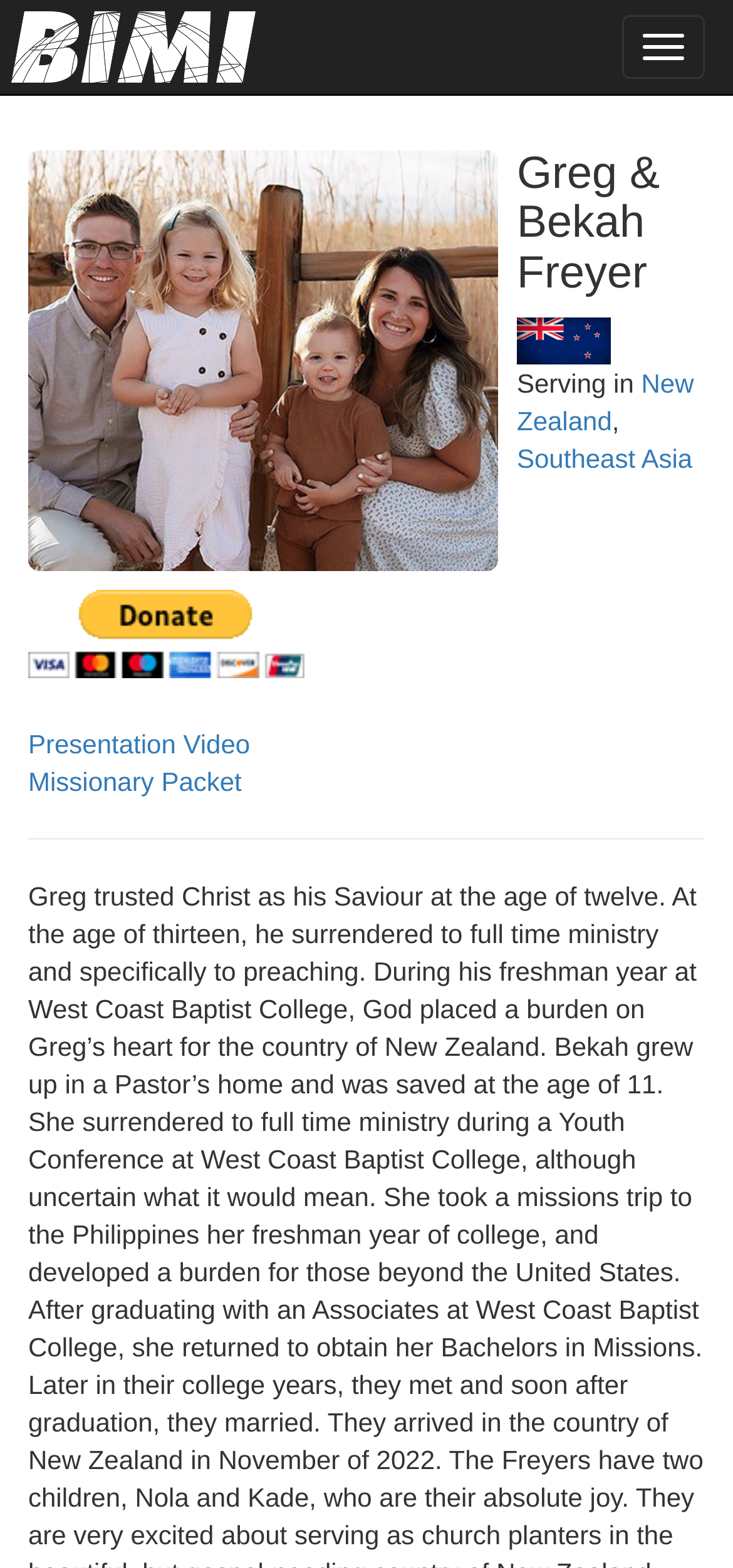Find and provide the bounding box coordinates for the UI element described here: "parent_node: Toggle navigation". The coordinates should be given as four float numbers between 0 and 1: [left, top, right, bottom].

[0.0, 0.0, 0.365, 0.06]